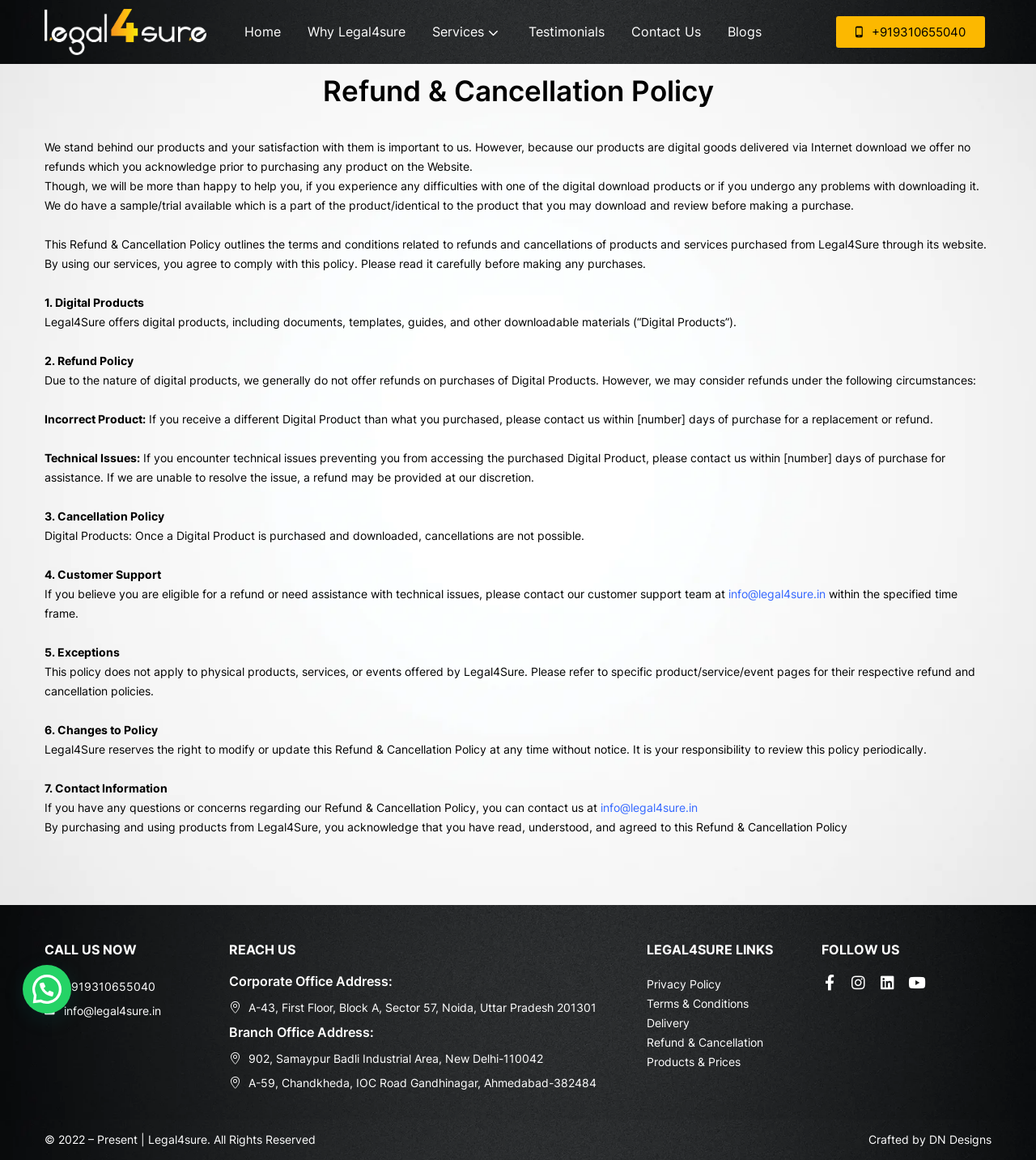Please answer the following question as detailed as possible based on the image: 
What is the purpose of the Refund & Cancellation Policy?

I inferred the purpose of the Refund & Cancellation Policy by reading the introductory paragraph, which states that 'This Refund & Cancellation Policy outlines the terms and conditions related to refunds and cancellations of products and services purchased from Legal4Sure through its website.'